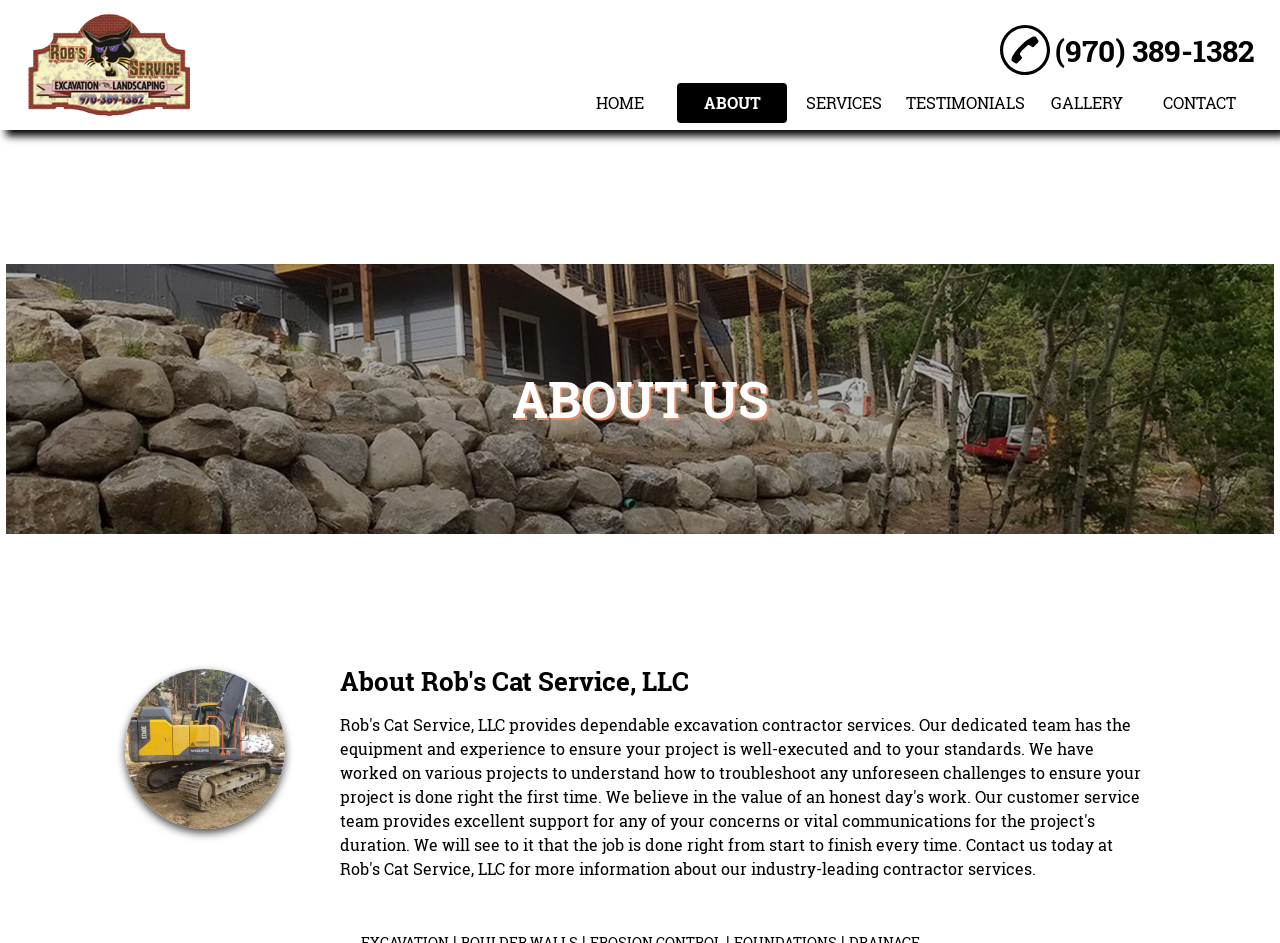Identify the bounding box coordinates of the clickable section necessary to follow the following instruction: "Click on the company logo". The coordinates should be presented as four float numbers from 0 to 1, i.e., [left, top, right, bottom].

[0.02, 0.0, 0.153, 0.138]